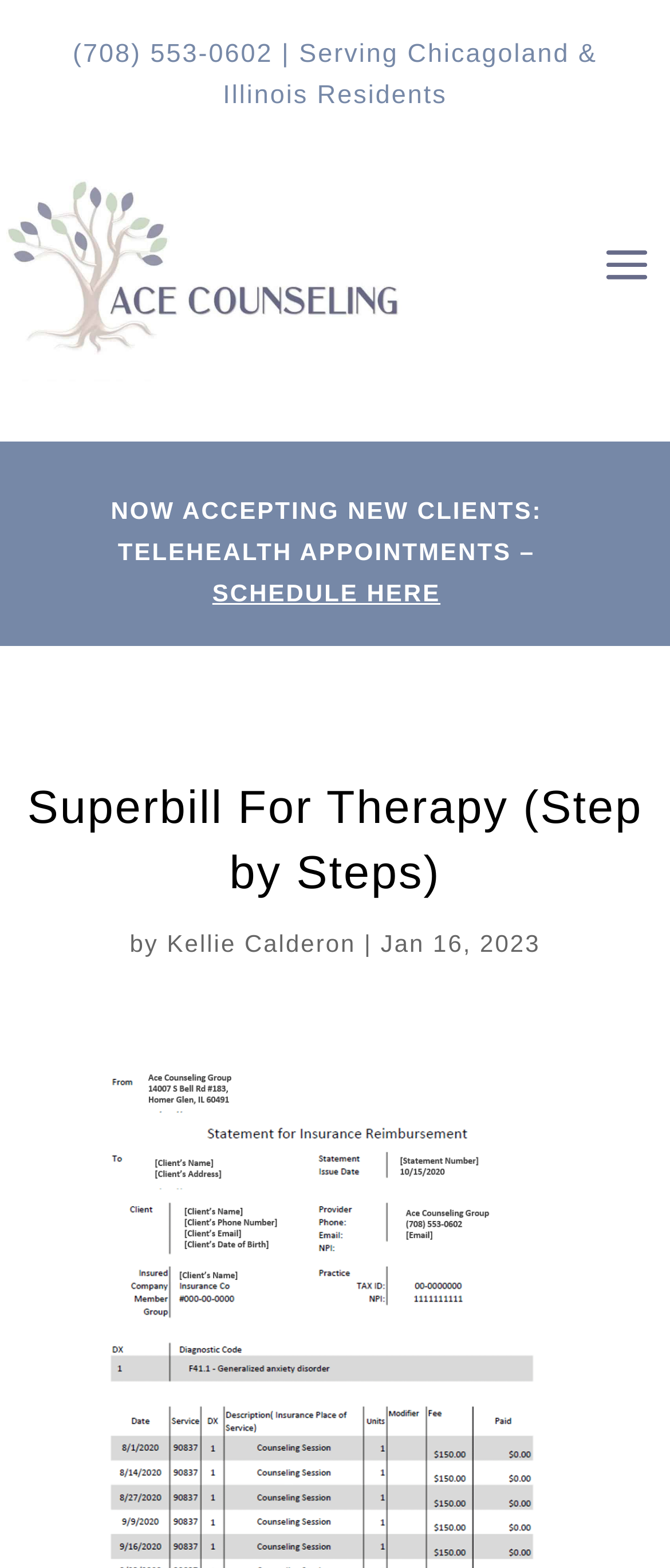Provide a short answer using a single word or phrase for the following question: 
What type of appointments are being accepted?

Telehealth appointments